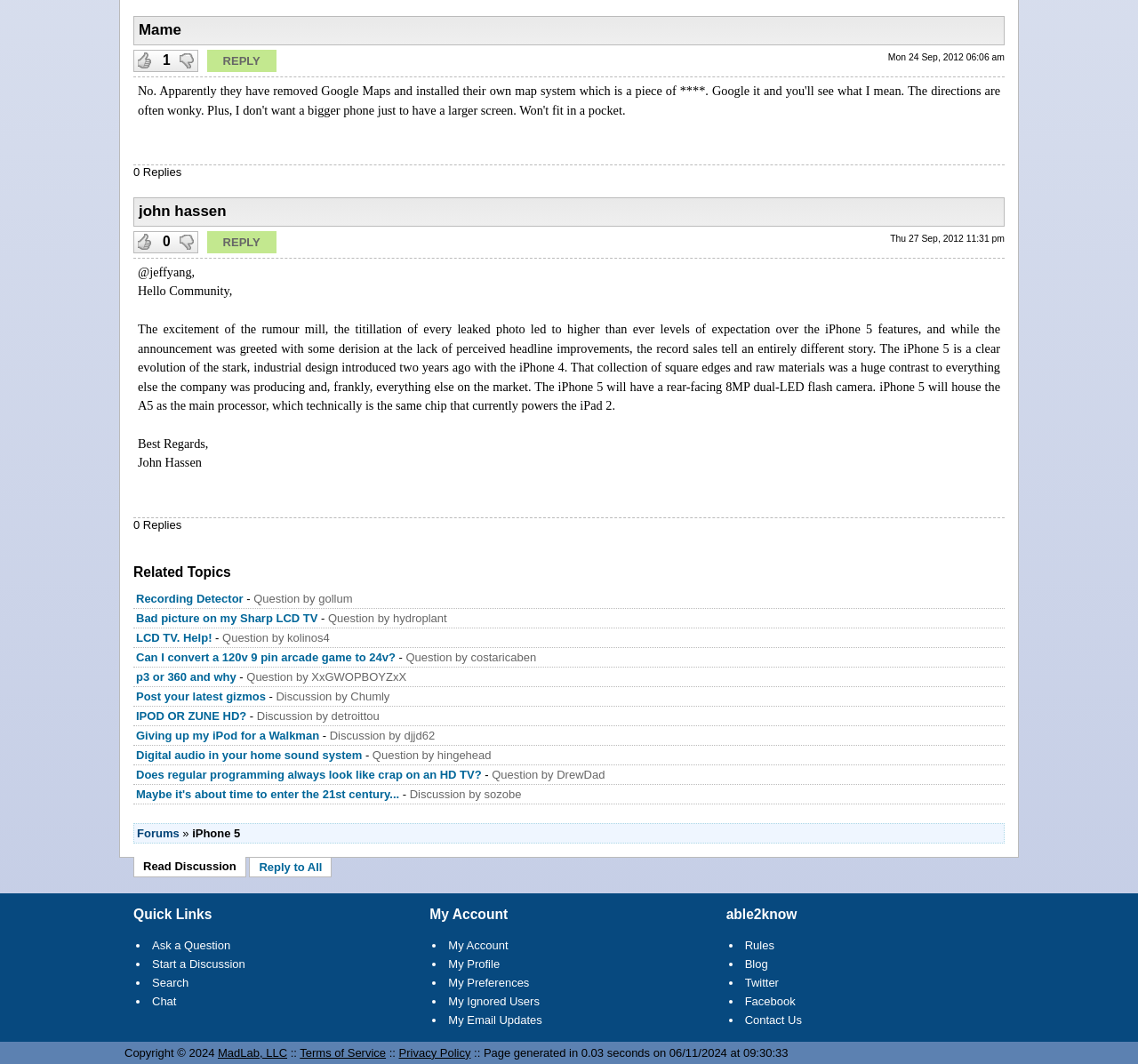What is the related topic 'Recording Detector' about?
Based on the screenshot, provide a one-word or short-phrase response.

Question by gollum